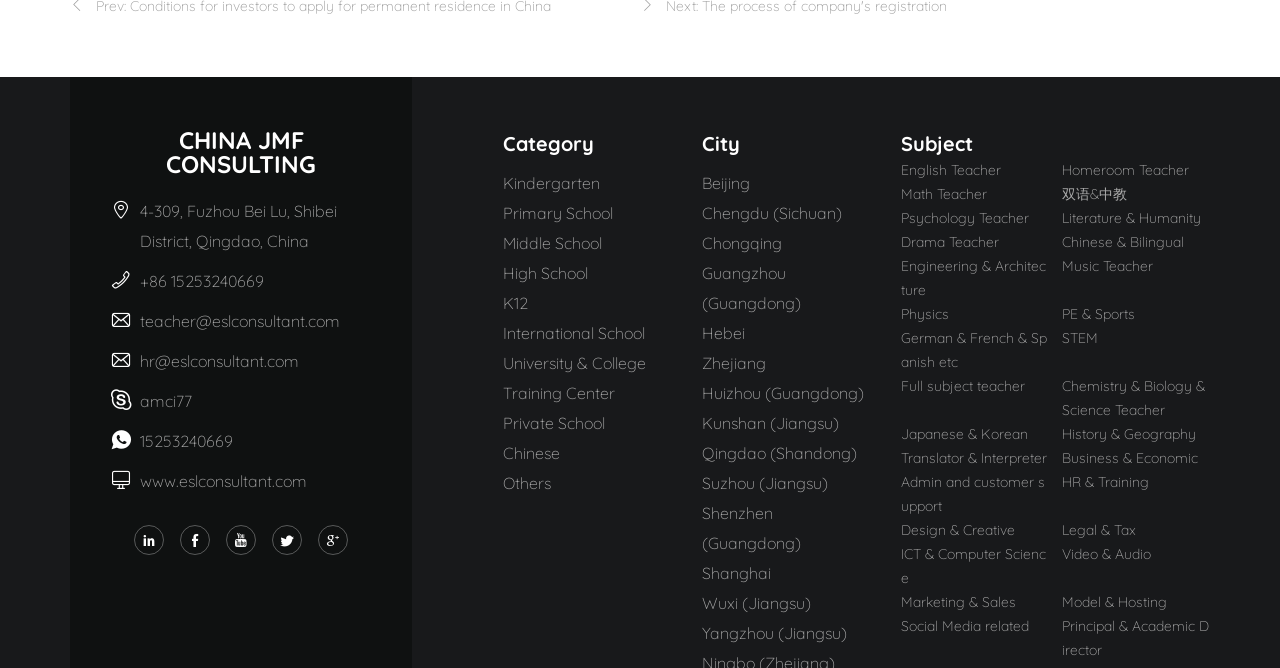Given the element description Admin and customer support, identify the bounding box coordinates for the UI element on the webpage screenshot. The format should be (top-left x, top-left y, bottom-right x, bottom-right y), with values between 0 and 1.

[0.699, 0.702, 0.825, 0.774]